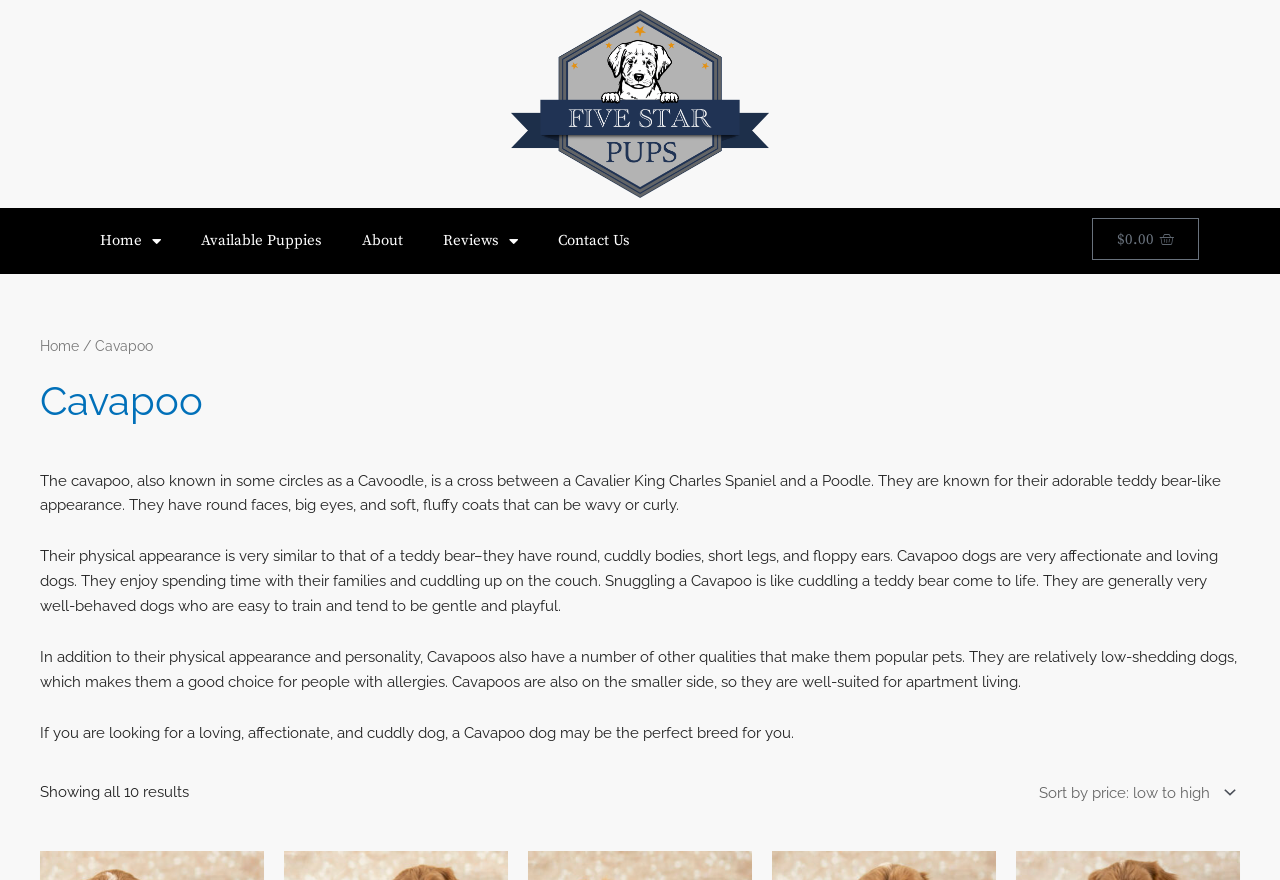Why are Cavapoos suitable for people with allergies?
Can you provide a detailed and comprehensive answer to the question?

The webpage mentions that Cavapoos are relatively low-shedding dogs, which makes them a good choice for people with allergies.